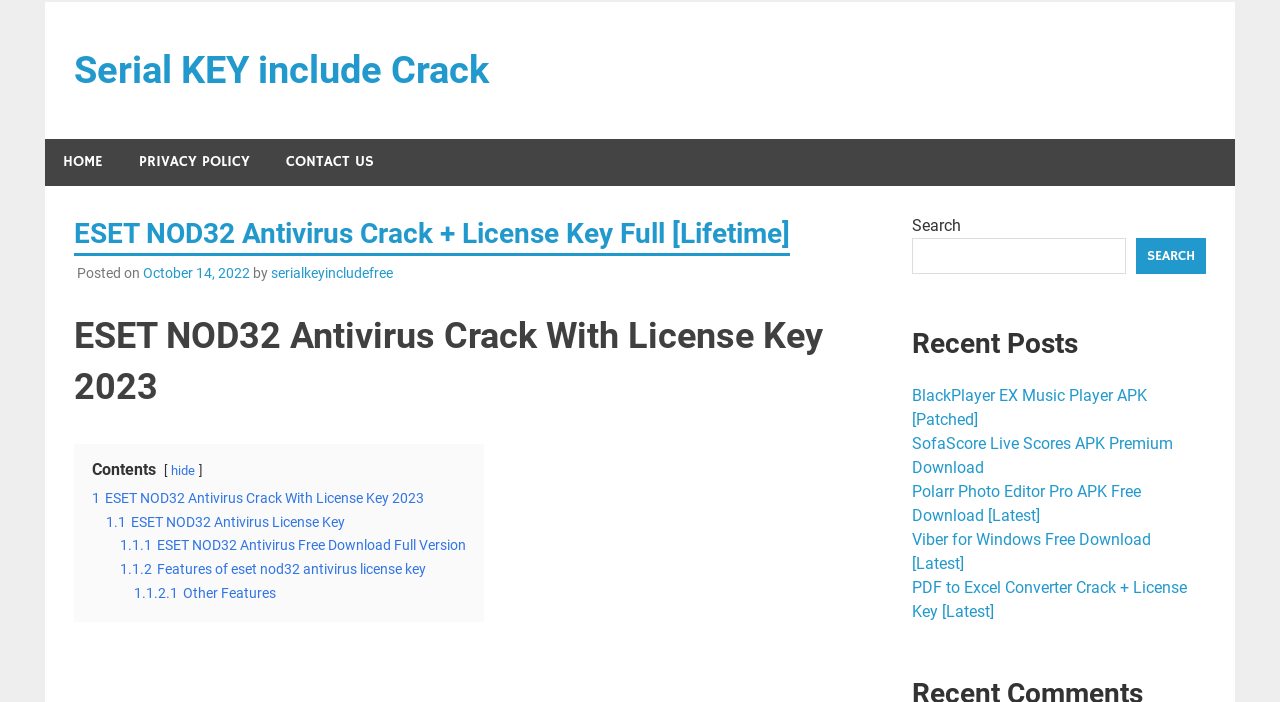How many sections are there in the contents?
Look at the image and respond with a one-word or short phrase answer.

5